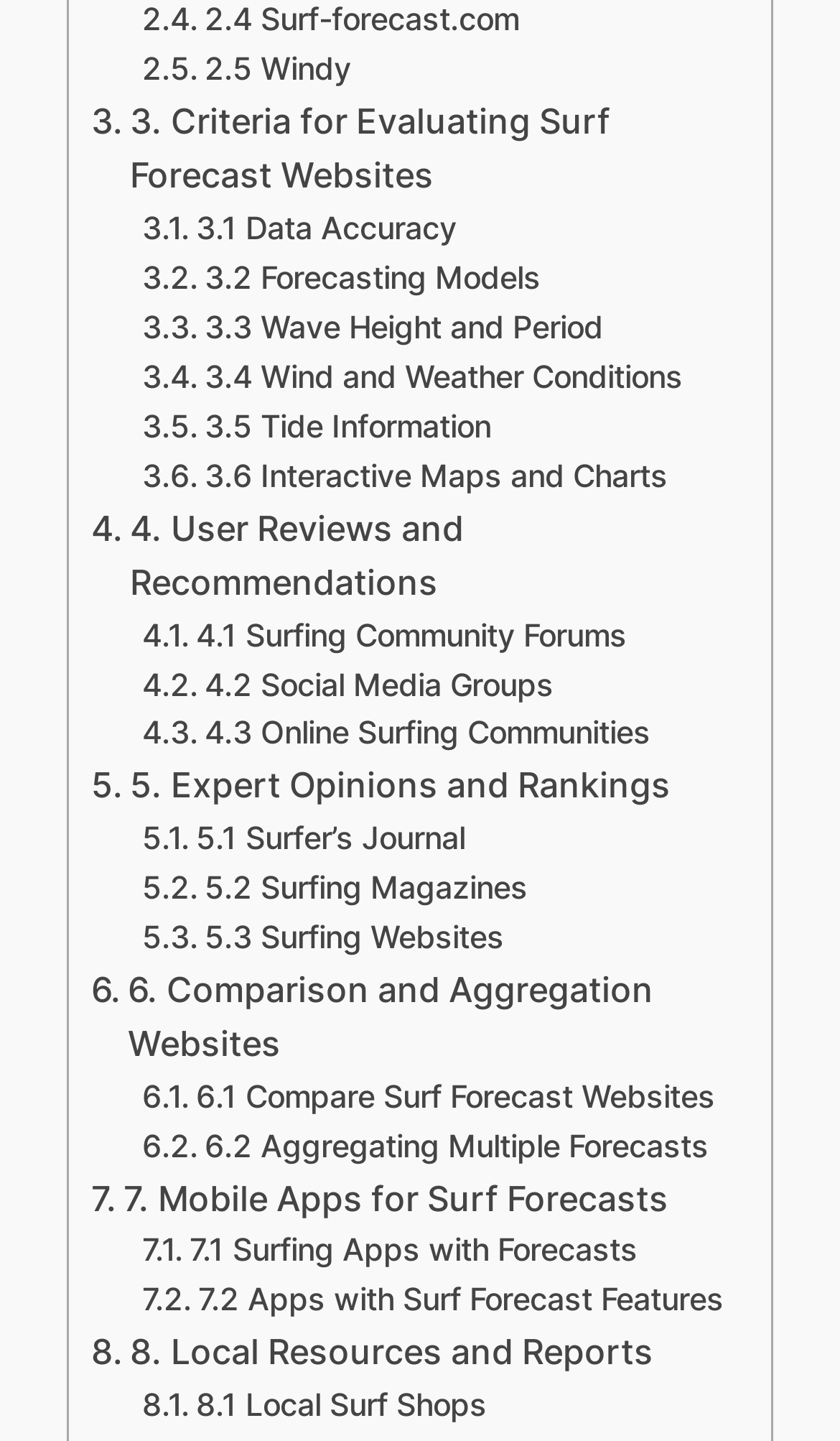Find the bounding box of the element with the following description: "4.3 Online Surfing Communities". The coordinates must be four float numbers between 0 and 1, formatted as [left, top, right, bottom].

[0.17, 0.493, 0.774, 0.527]